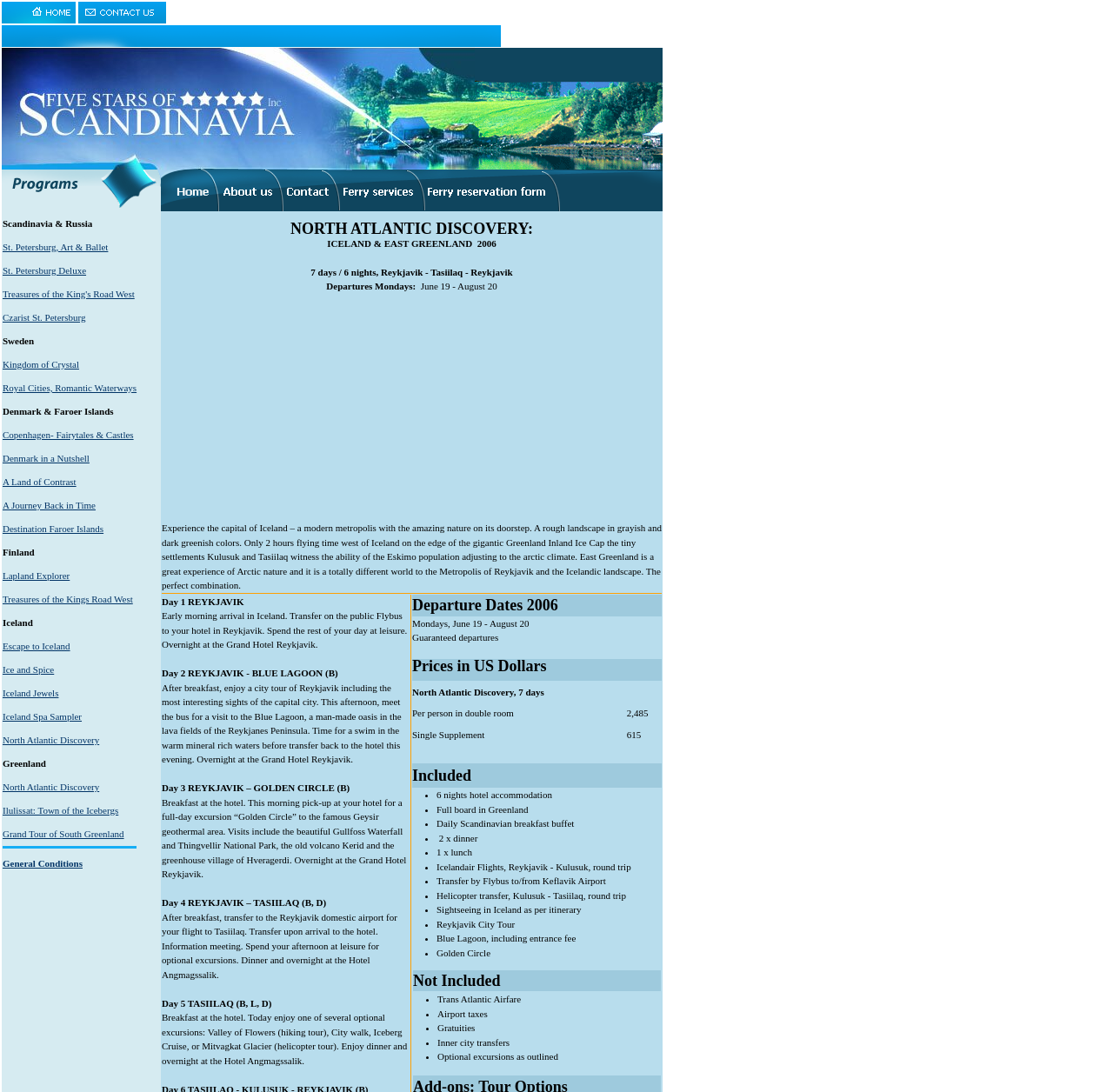Determine the bounding box for the UI element as described: "A Land of Contrast". The coordinates should be represented as four float numbers between 0 and 1, formatted as [left, top, right, bottom].

[0.002, 0.436, 0.068, 0.446]